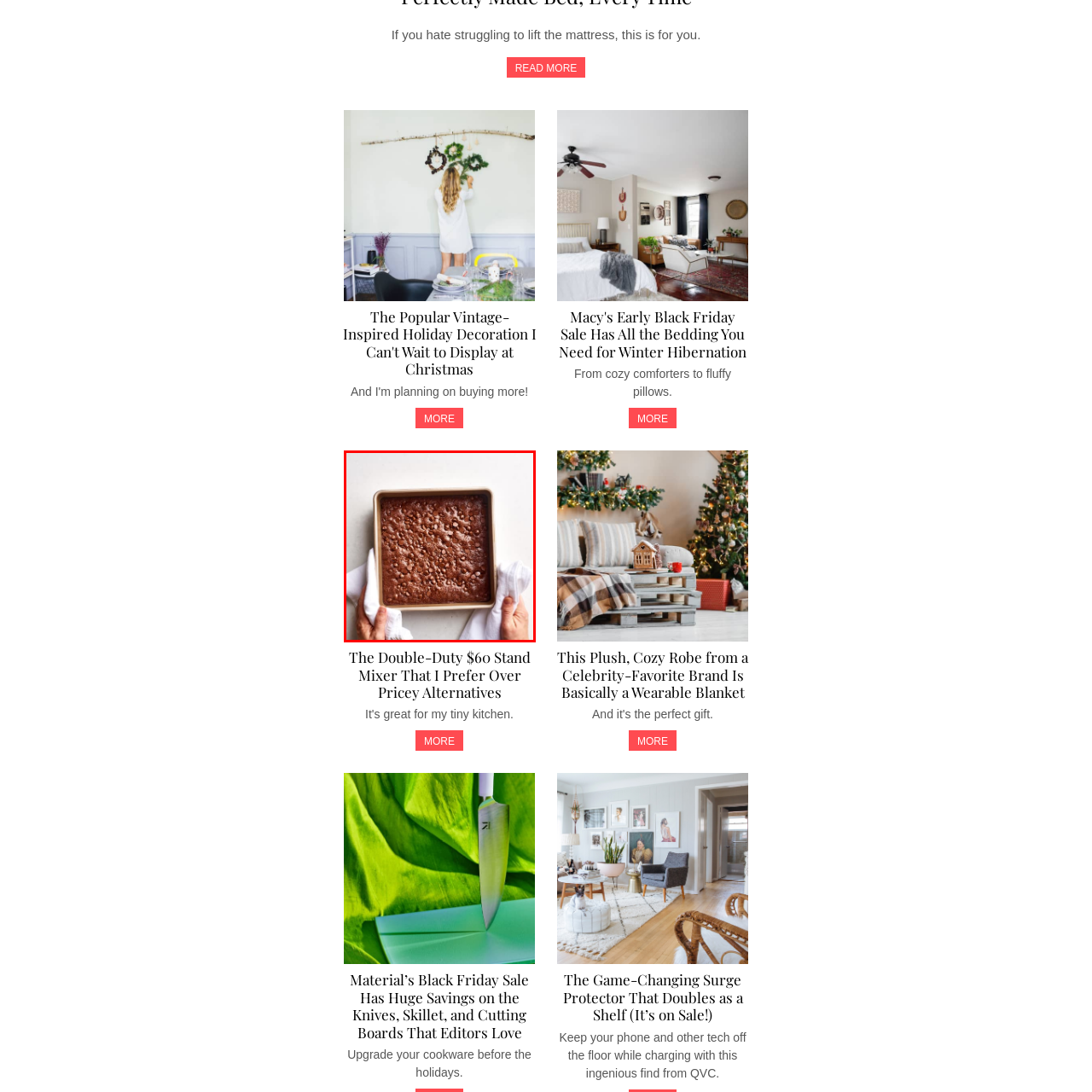Describe in detail the contents of the image highlighted within the red box.

The image features a freshly baked brownie, presented in a square baking pan. The surface of the brownie is characterized by a glossy sheen and dotted with chocolate chips that have melted slightly during baking, creating an inviting texture. Two hands gently hold the pan, each wrapped with a cloth towel, suggesting care and warmth as it’s being retrieved from the oven or prepared for serving. The brownies, rich and dense, promise a deliciously indulgent treat, perfect for sharing at gatherings or enjoying as a sweet personal indulgence. The background is minimal and neutral, emphasizing the delicious dessert at the center of the frame.